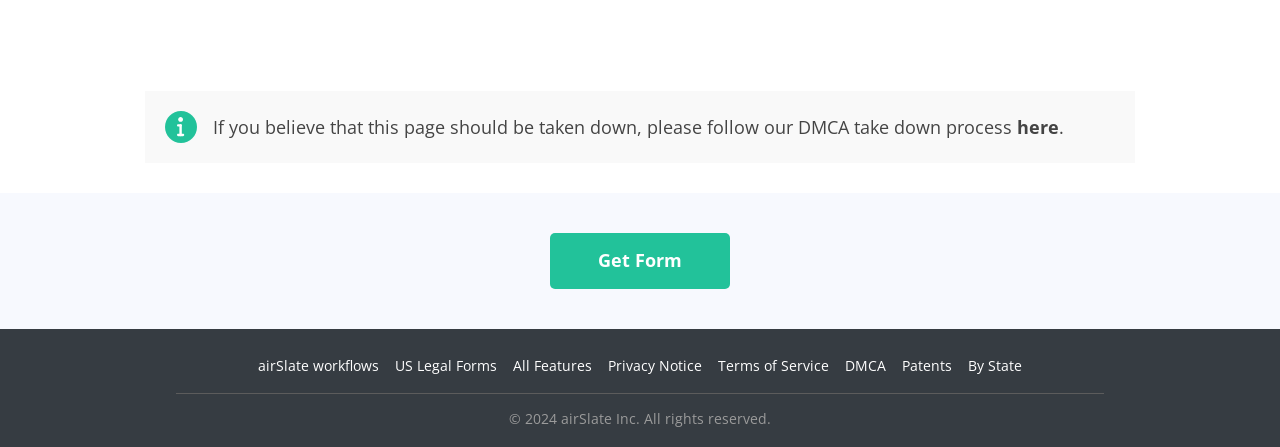Please find the bounding box coordinates of the section that needs to be clicked to achieve this instruction: "Click on Get Form".

[0.43, 0.56, 0.57, 0.609]